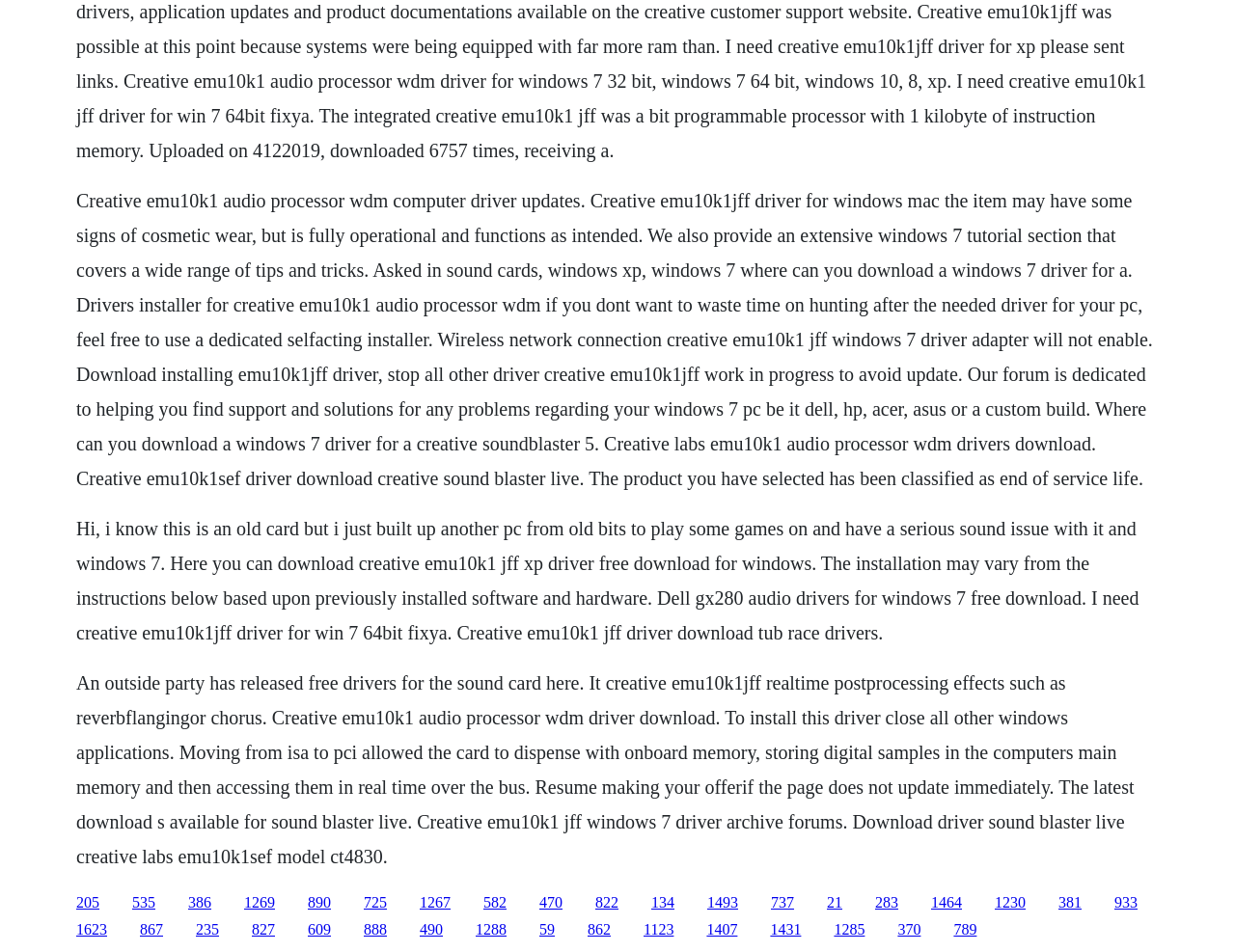Bounding box coordinates are specified in the format (top-left x, top-left y, bottom-right x, bottom-right y). All values are floating point numbers bounded between 0 and 1. Please provide the bounding box coordinate of the region this sentence describes: 1230

[0.805, 0.939, 0.83, 0.956]